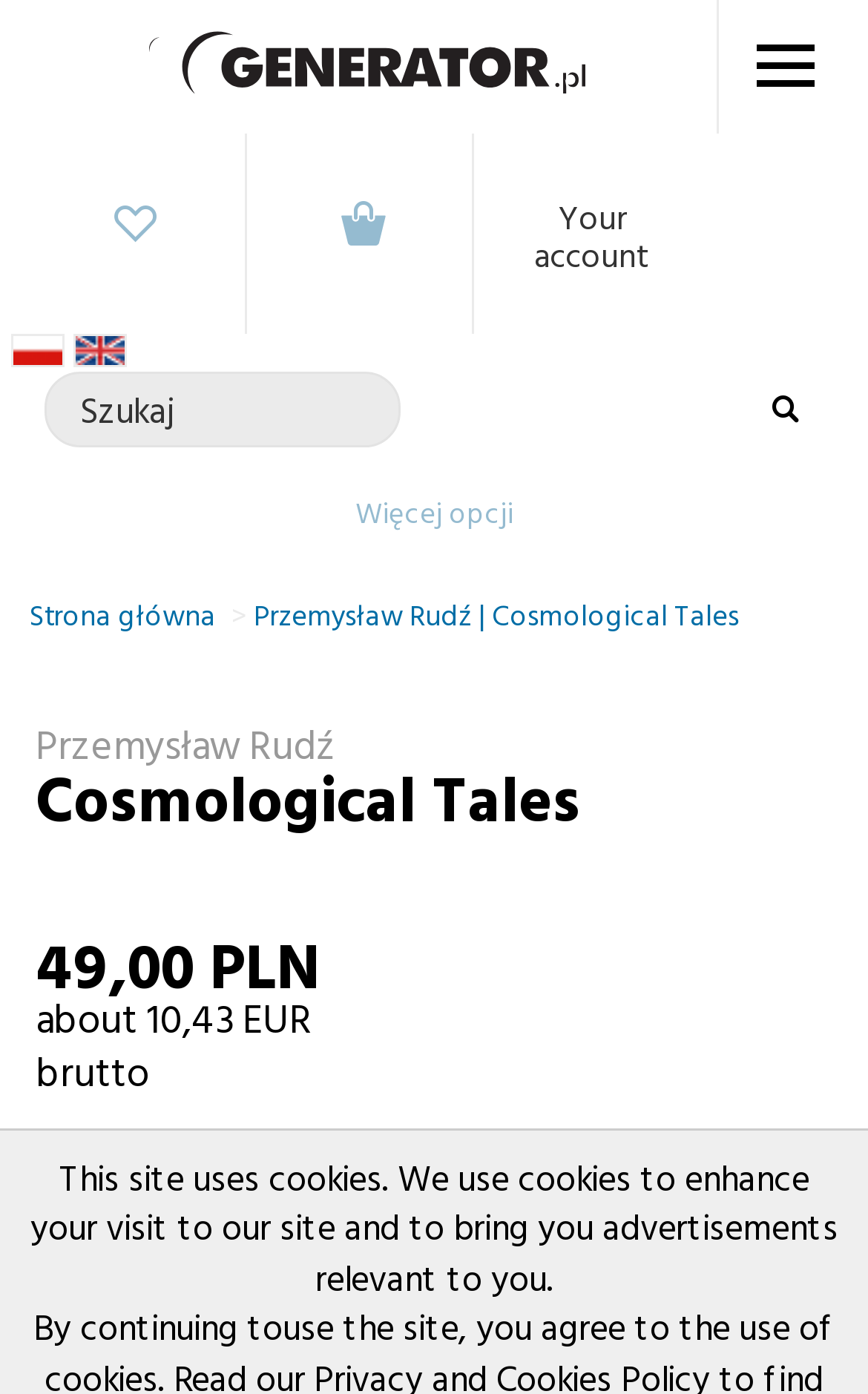Show the bounding box coordinates of the region that should be clicked to follow the instruction: "Switch to English version."

[0.085, 0.239, 0.146, 0.263]